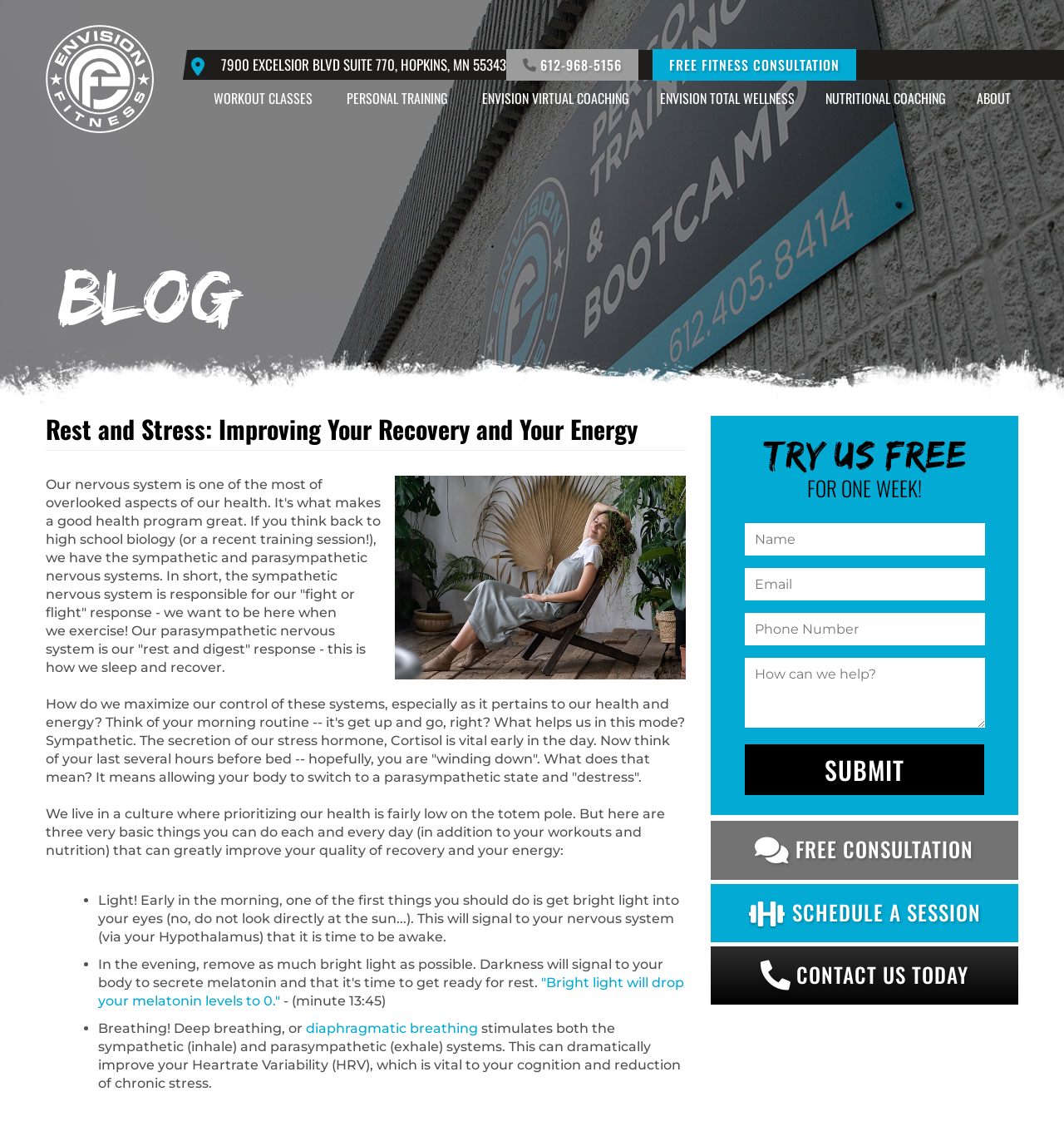Find the bounding box coordinates for the element that must be clicked to complete the instruction: "Read the blog". The coordinates should be four float numbers between 0 and 1, indicated as [left, top, right, bottom].

[0.055, 0.23, 0.223, 0.294]